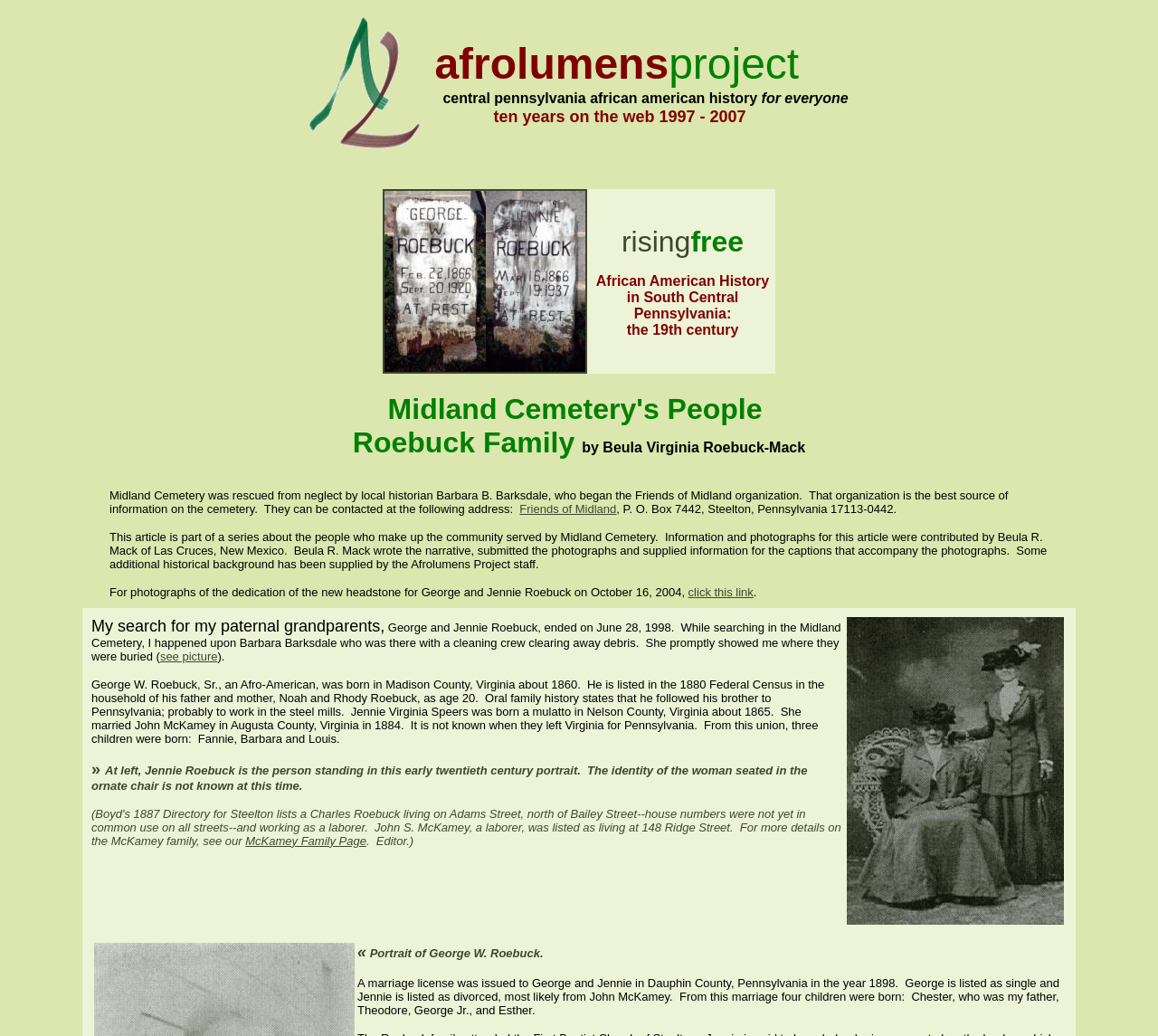Using the given element description, provide the bounding box coordinates (top-left x, top-left y, bottom-right x, bottom-right y) for the corresponding UI element in the screenshot: see picture

[0.138, 0.627, 0.188, 0.64]